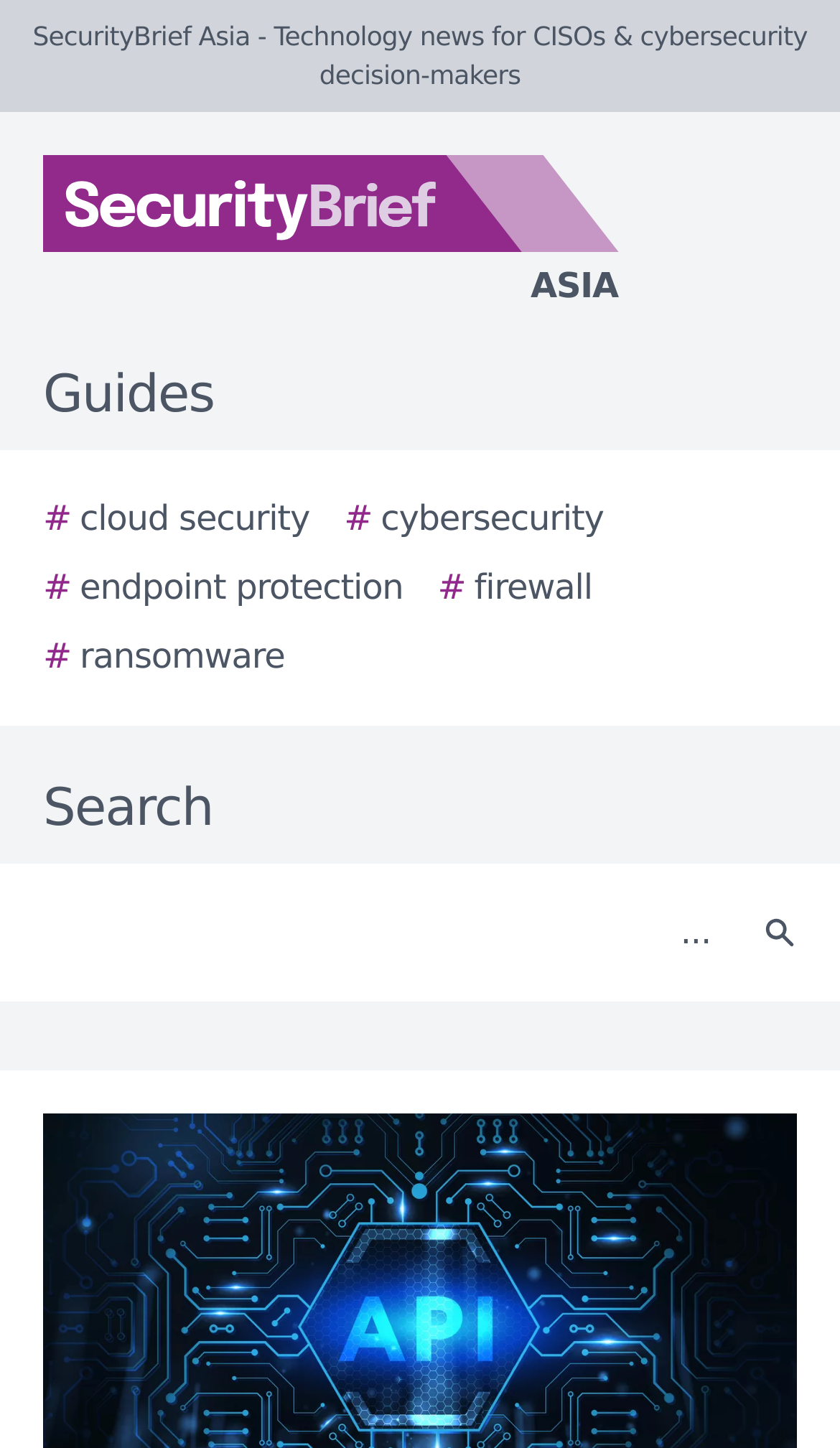Identify the bounding box coordinates of the area that should be clicked in order to complete the given instruction: "Click on the Search button". The bounding box coordinates should be four float numbers between 0 and 1, i.e., [left, top, right, bottom].

[0.877, 0.608, 0.979, 0.68]